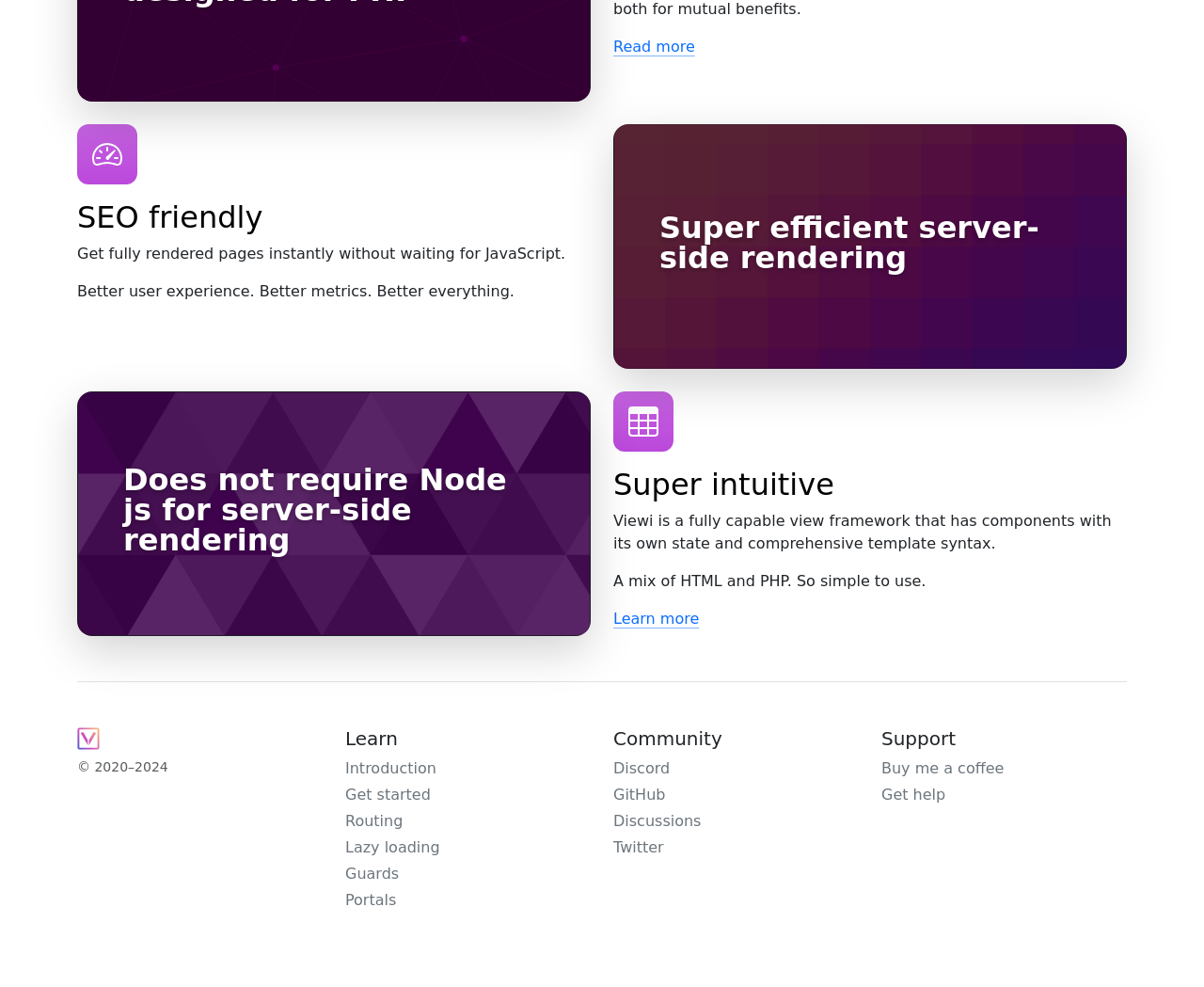Predict the bounding box coordinates of the UI element that matches this description: "Guards". The coordinates should be in the format [left, top, right, bottom] with each value between 0 and 1.

[0.287, 0.876, 0.331, 0.894]